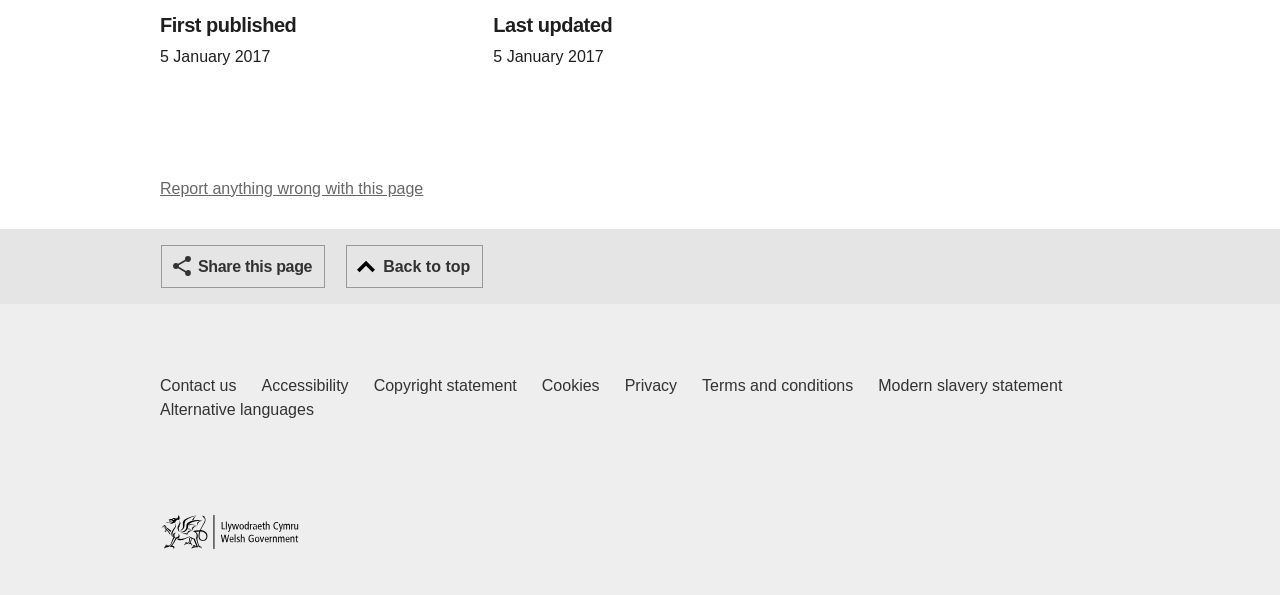Kindly determine the bounding box coordinates of the area that needs to be clicked to fulfill this instruction: "Click on the Home link".

None